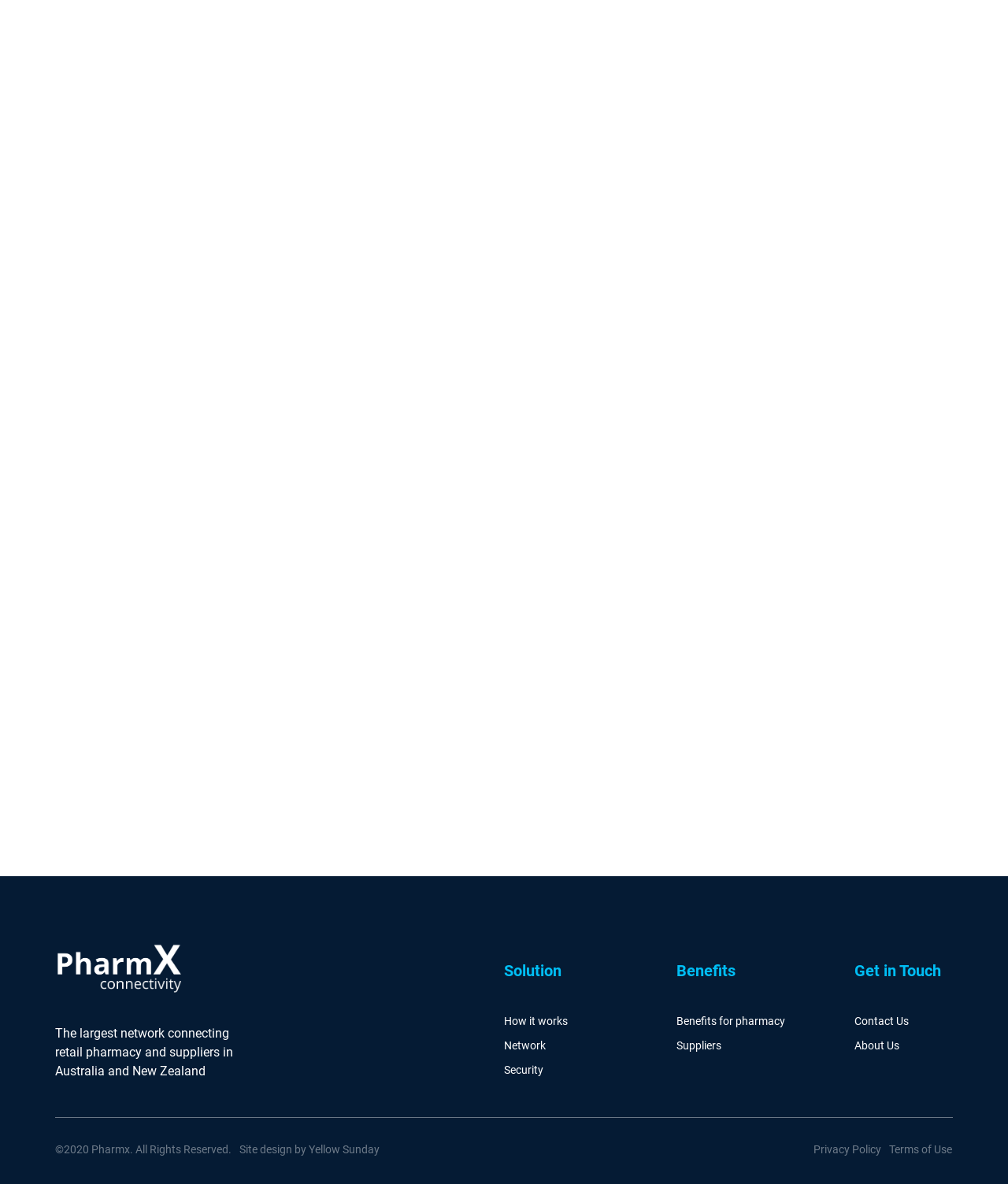Identify the bounding box for the UI element described as: "Site design by Yellow Sunday". Ensure the coordinates are four float numbers between 0 and 1, formatted as [left, top, right, bottom].

[0.238, 0.964, 0.377, 0.978]